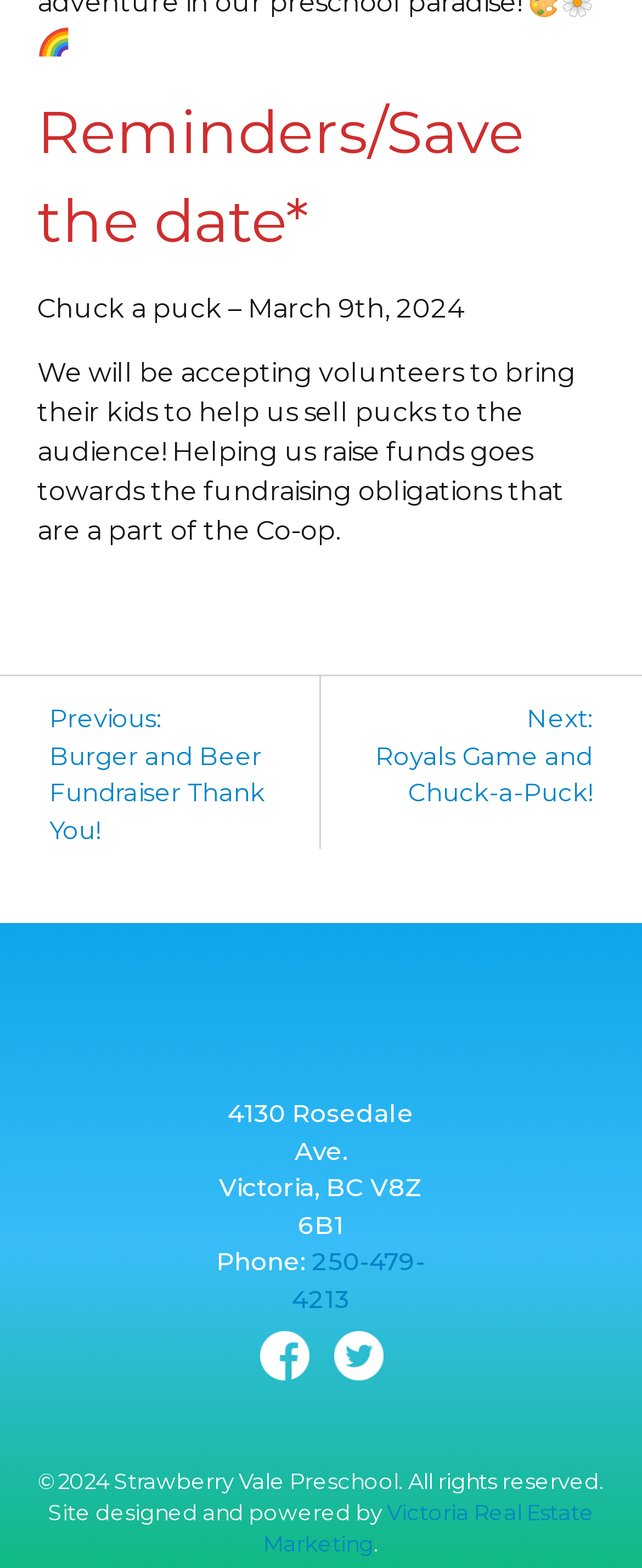Determine the bounding box for the described UI element: "Victoria Real Estate Marketing".

[0.41, 0.956, 0.926, 0.992]